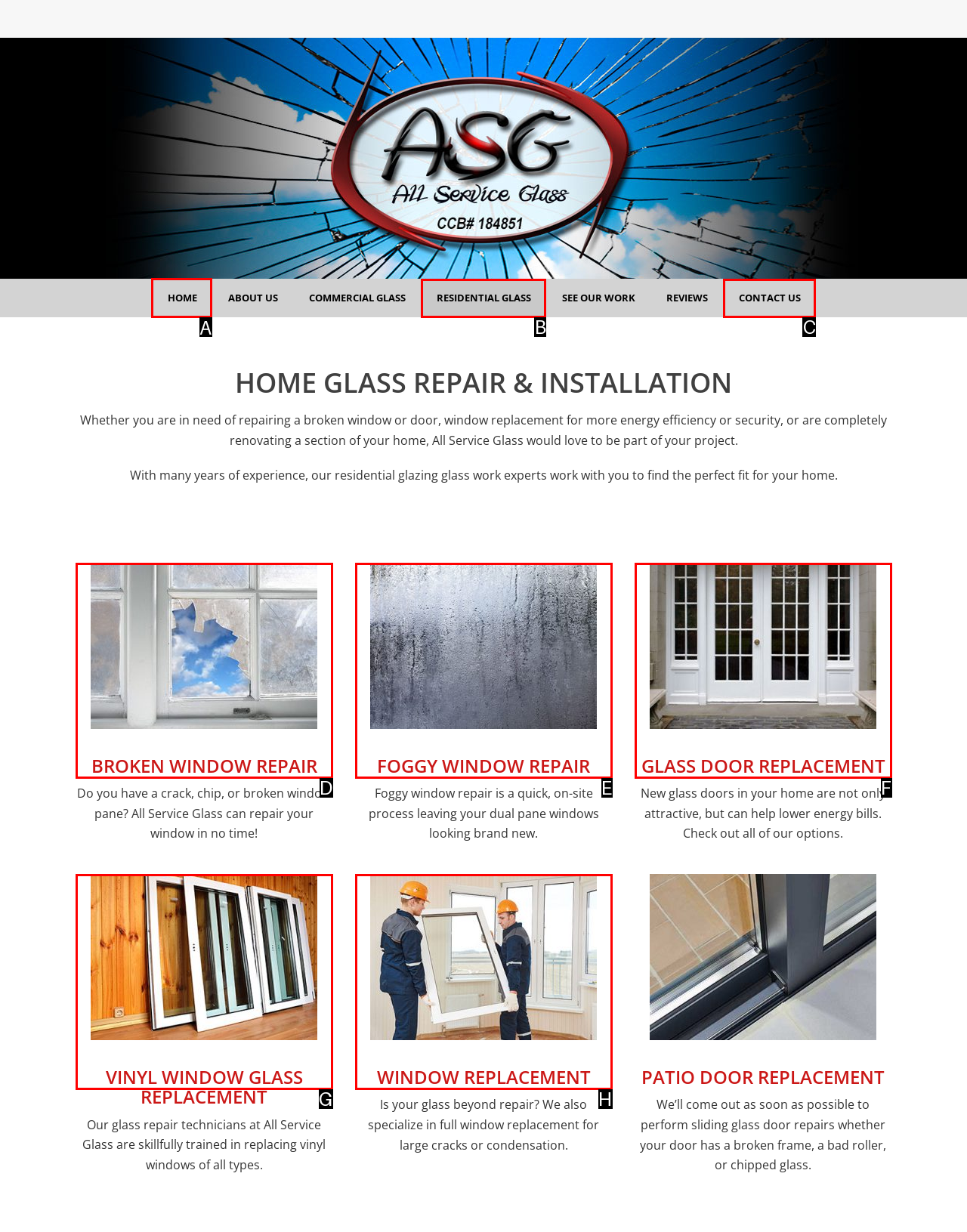Determine which HTML element to click on in order to complete the action: Click HOME.
Reply with the letter of the selected option.

A